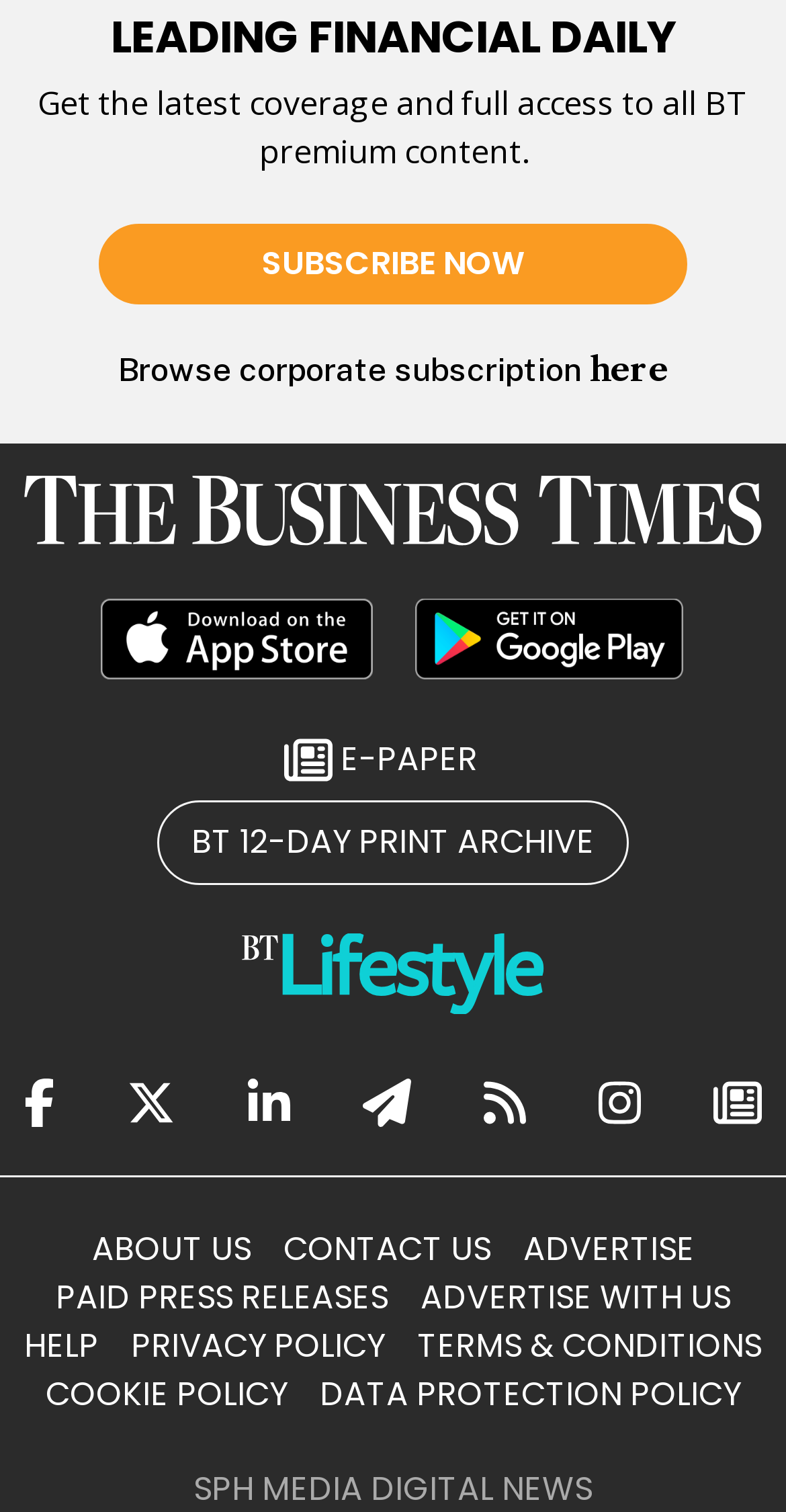What is the name of the company behind the publication?
Please provide a full and detailed response to the question.

I found the name of the company at the bottom of the page, in the static text 'SPH MEDIA DIGITAL NEWS'.